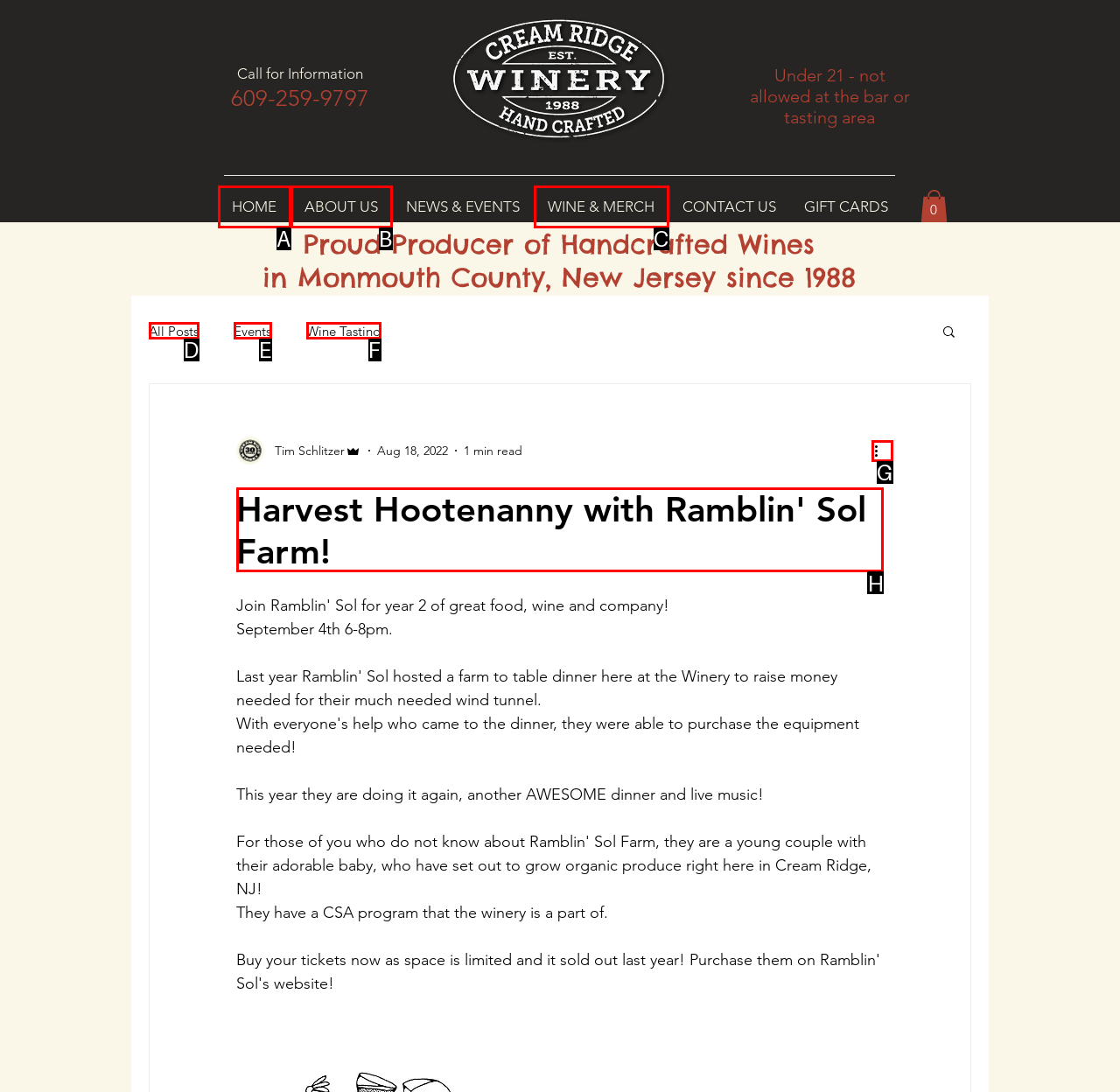For the given instruction: Read about Harvest Hootenanny with Ramblin' Sol Farm!, determine which boxed UI element should be clicked. Answer with the letter of the corresponding option directly.

H